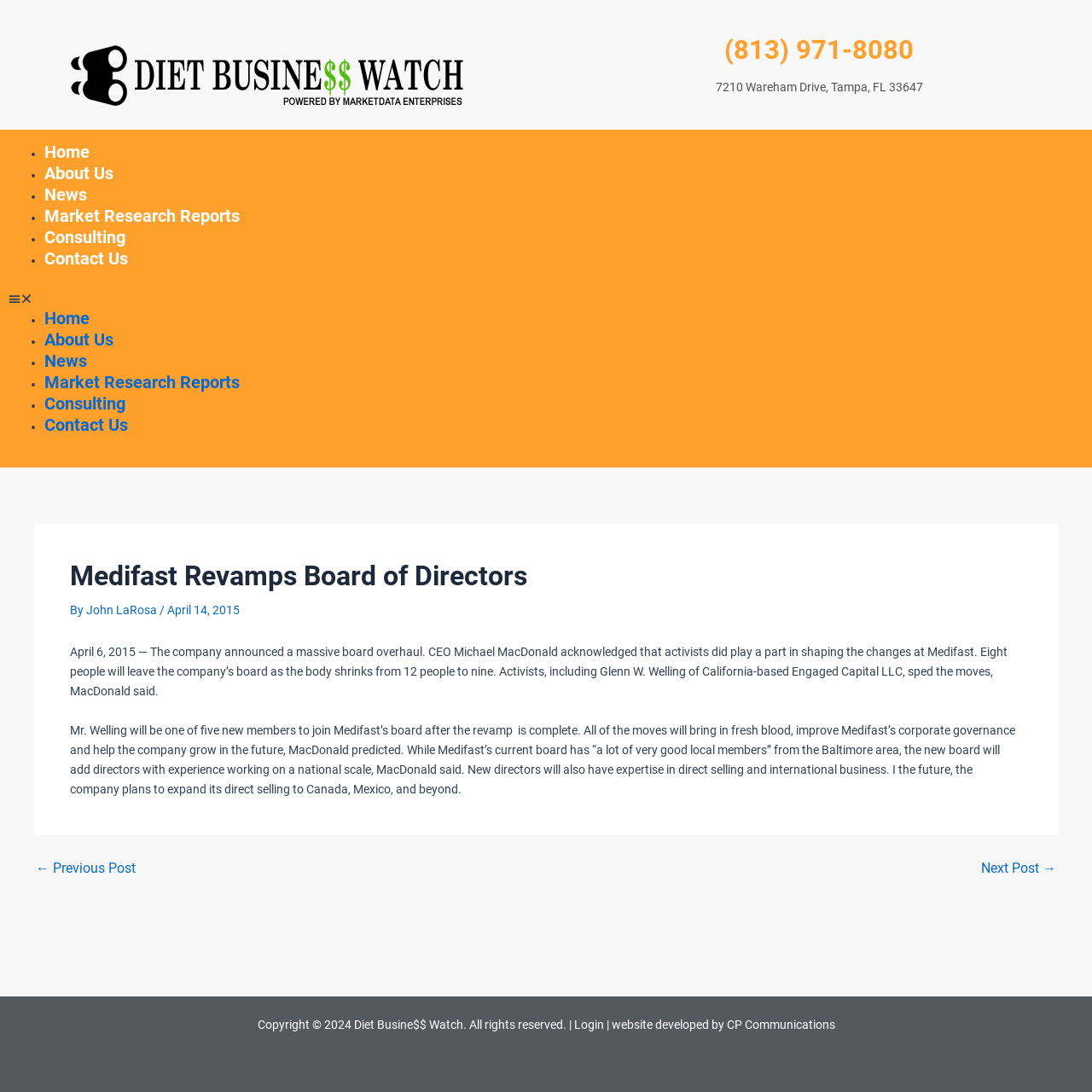Write an elaborate caption that captures the essence of the webpage.

The webpage is about Diet Business Watch, a news website that provides information on the diet industry. At the top left corner, there is a logo with the text "Diet Business Watch News" and an image. Next to it, there is a phone number "(813) 971-8080" and an address "7210 Wareham Drive, Tampa, FL 33647". 

Below the logo, there is a horizontal menu with five links: "Home", "About Us", "News", "Market Research Reports", and "Consulting". Each link is preceded by a bullet point. 

On the right side of the page, there is a button labeled "Menu Toggle" that is not expanded. 

The main content of the page is an article with the title "Medifast Revamps Board of Directors" written by John LaRosa on April 14, 2015. The article discusses how Medifast, a diet company, is revamping its board of directors, with eight people leaving and five new members joining, including an activist who pushed for the changes. The new board members will bring in fresh blood and expertise in direct selling and international business, and the company plans to expand its direct selling to Canada, Mexico, and beyond.

At the bottom of the article, there are links to navigate to the previous and next posts. 

Finally, at the very bottom of the page, there is a copyright notice, a link to login, and a credit to the website developer, CP Communications.